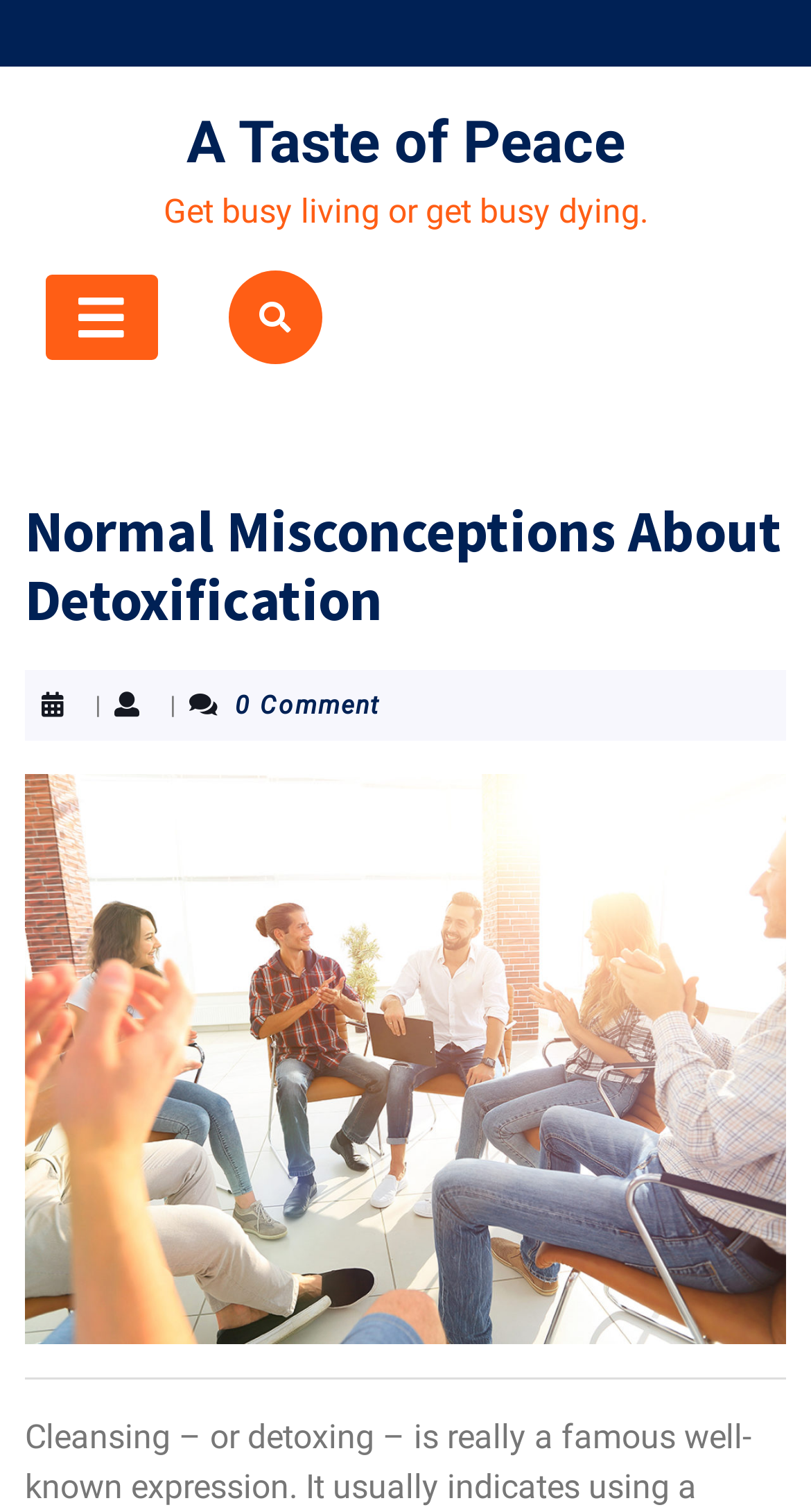What is the image description below the heading?
Carefully analyze the image and provide a detailed answer to the question.

I found an image element on the page with bounding box coordinates [0.031, 0.512, 0.969, 0.889]. The description of this image is 'Normal Misconceptions About Detoxification post thumbnail image'.